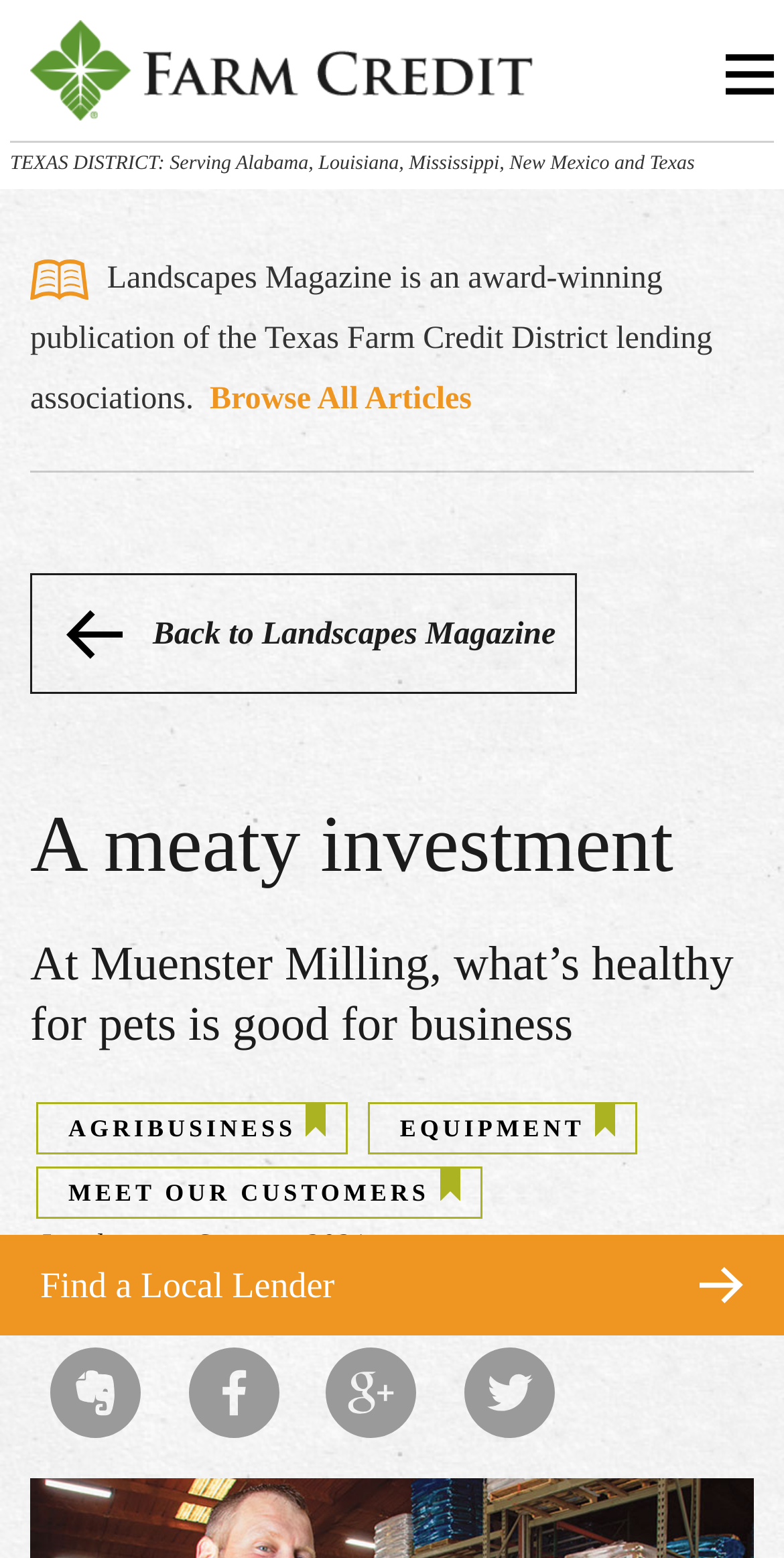Please determine the main heading text of this webpage.

A meaty investment